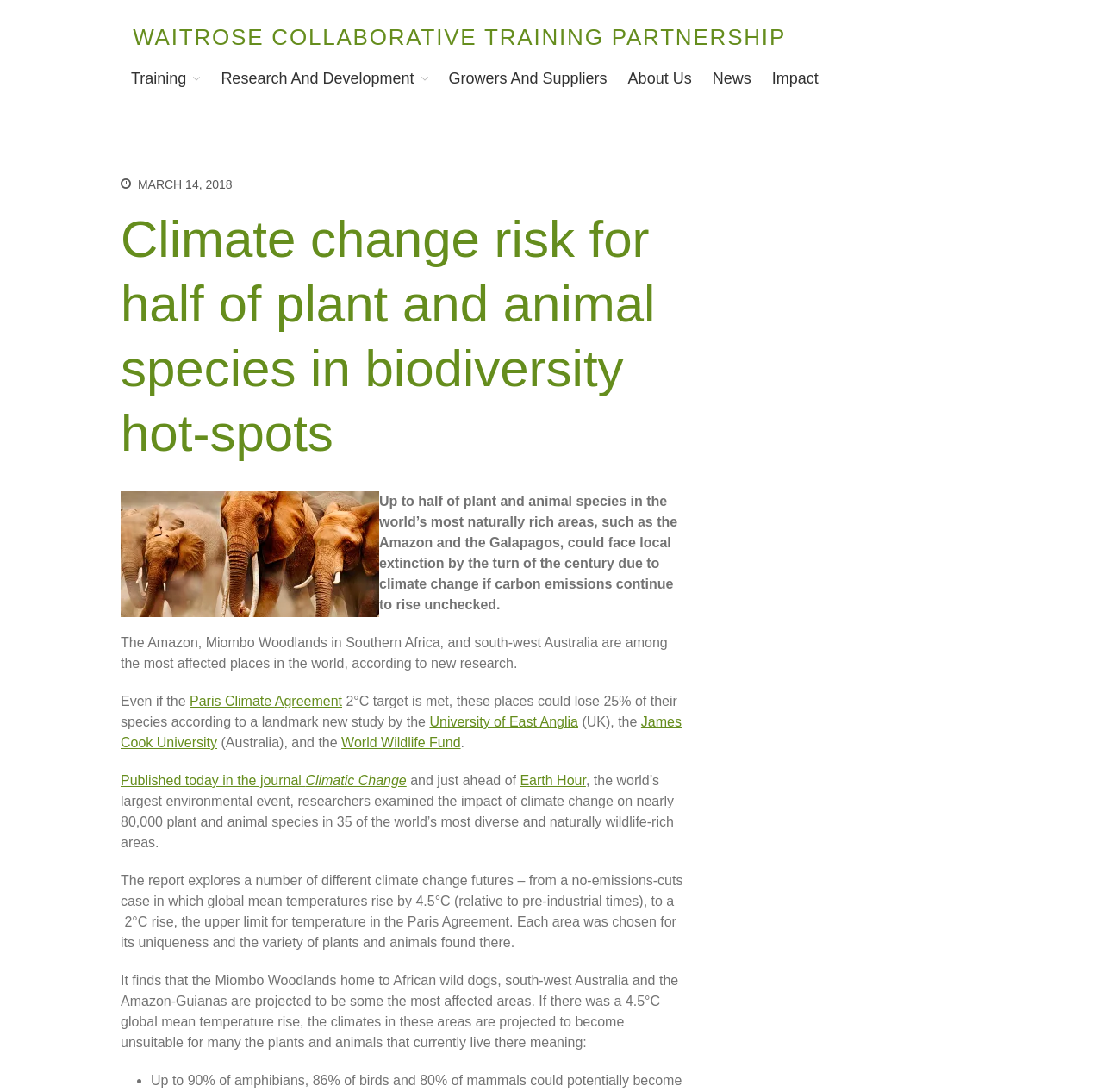Please determine the bounding box coordinates of the element's region to click for the following instruction: "Read recent post 'The fate of plastic use in agriculture: the state of agricultural soils'".

[0.832, 0.504, 0.945, 0.548]